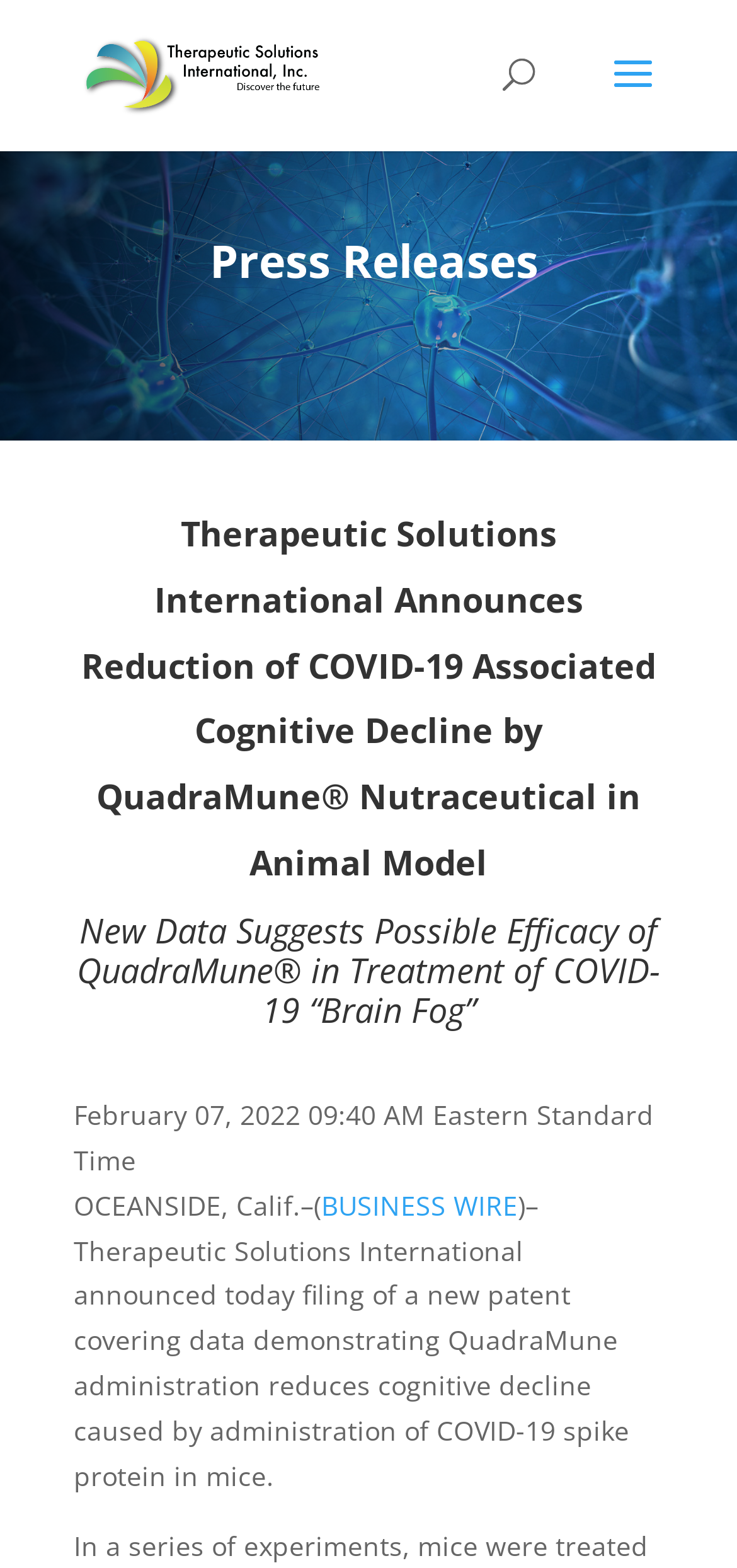Provide a brief response to the question below using a single word or phrase: 
What is the name of the nutraceutical mentioned?

QuadraMune®